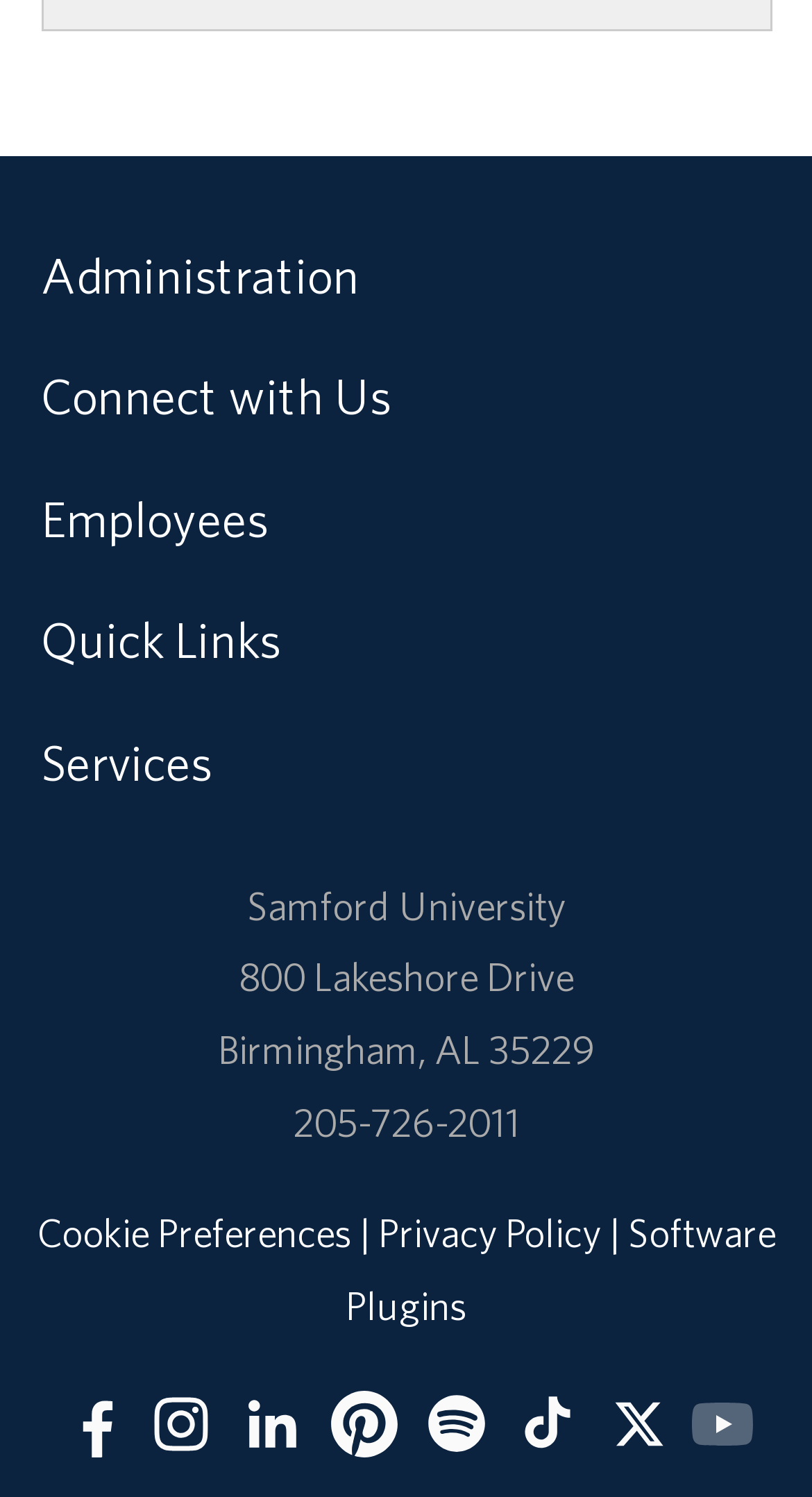Identify the bounding box for the UI element specified in this description: "Cookie Preferences". The coordinates must be four float numbers between 0 and 1, formatted as [left, top, right, bottom].

[0.045, 0.809, 0.432, 0.839]